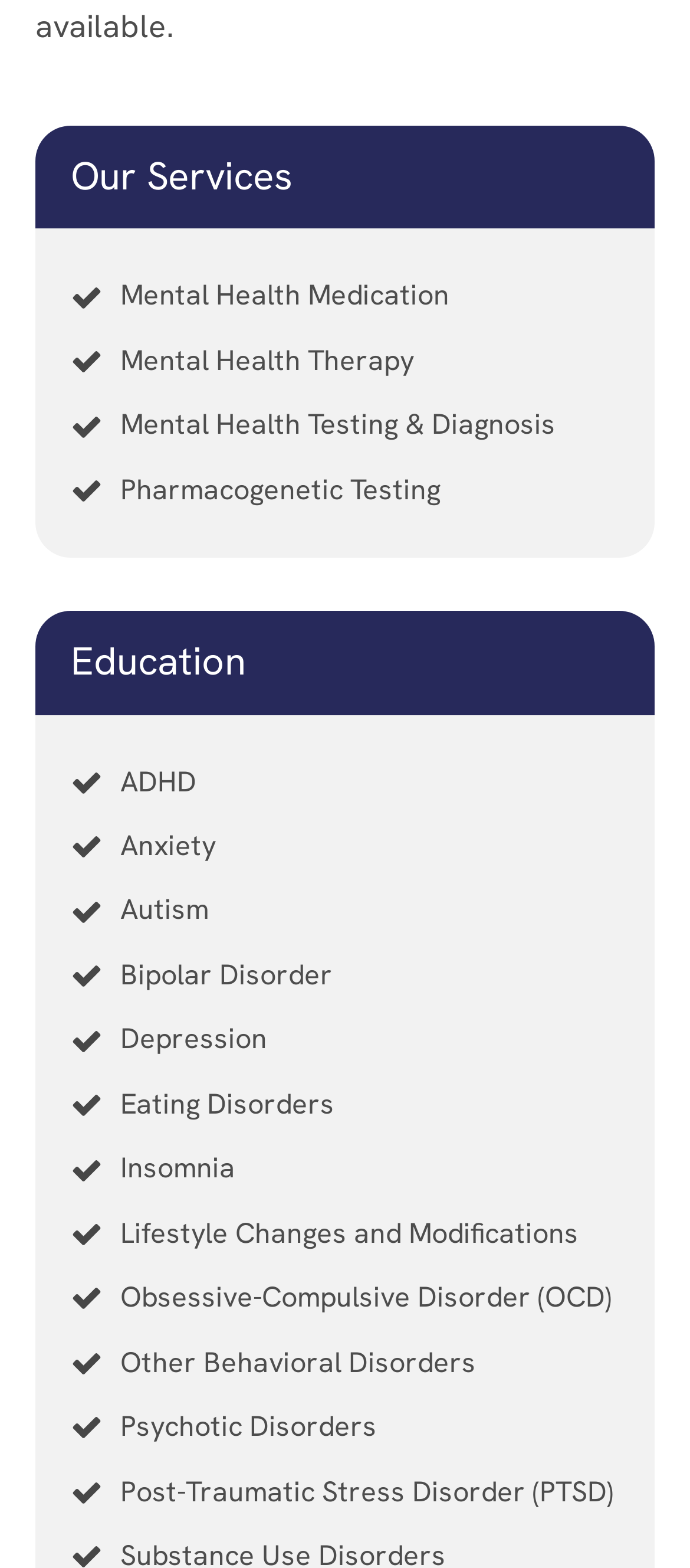Find and specify the bounding box coordinates that correspond to the clickable region for the instruction: "Explore Our Services".

[0.103, 0.097, 0.423, 0.129]